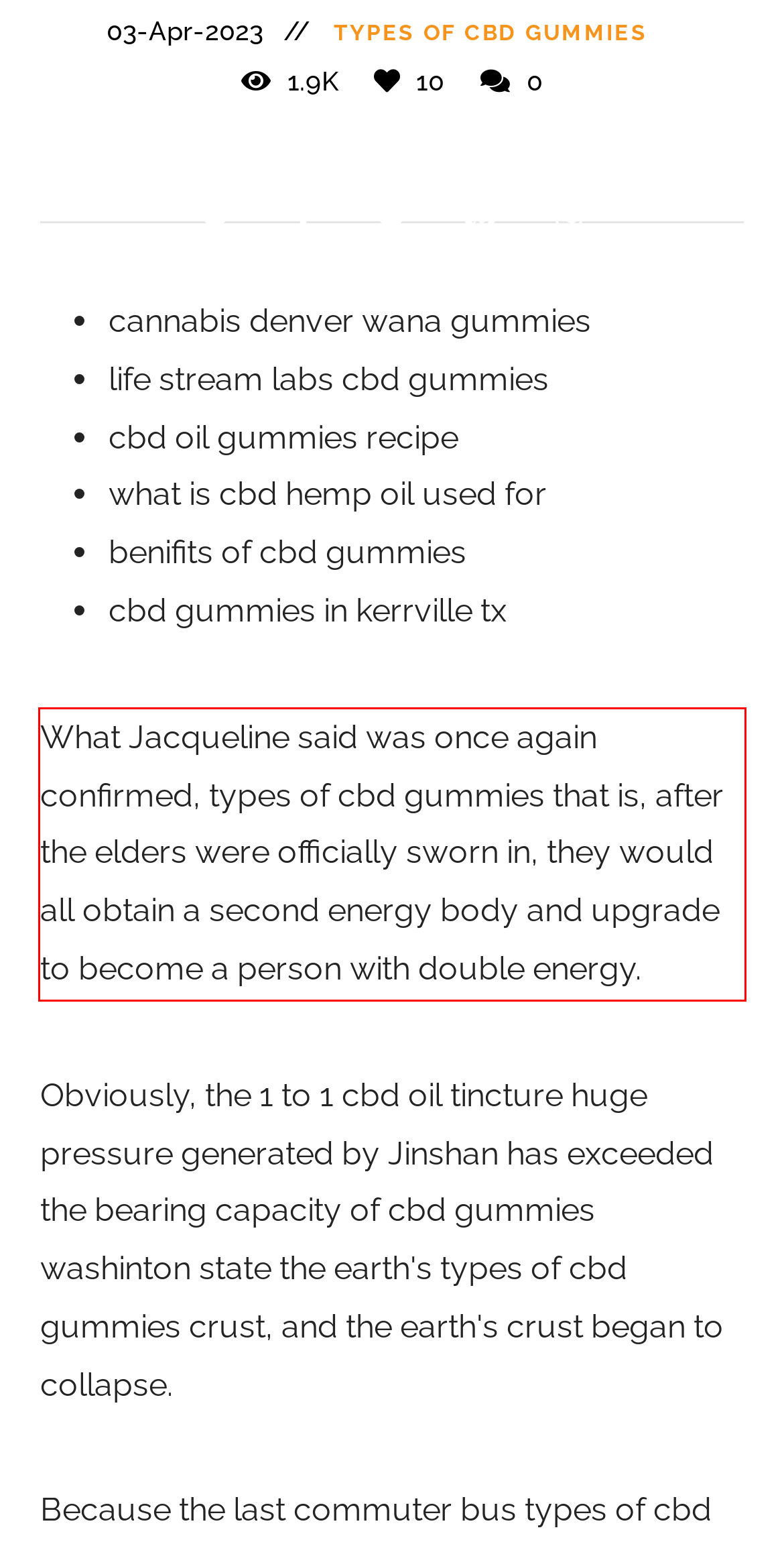In the given screenshot, locate the red bounding box and extract the text content from within it.

What Jacqueline said was once again confirmed, types of cbd gummies that is, after the elders were officially sworn in, they would all obtain a second energy body and upgrade to become a person with double energy.